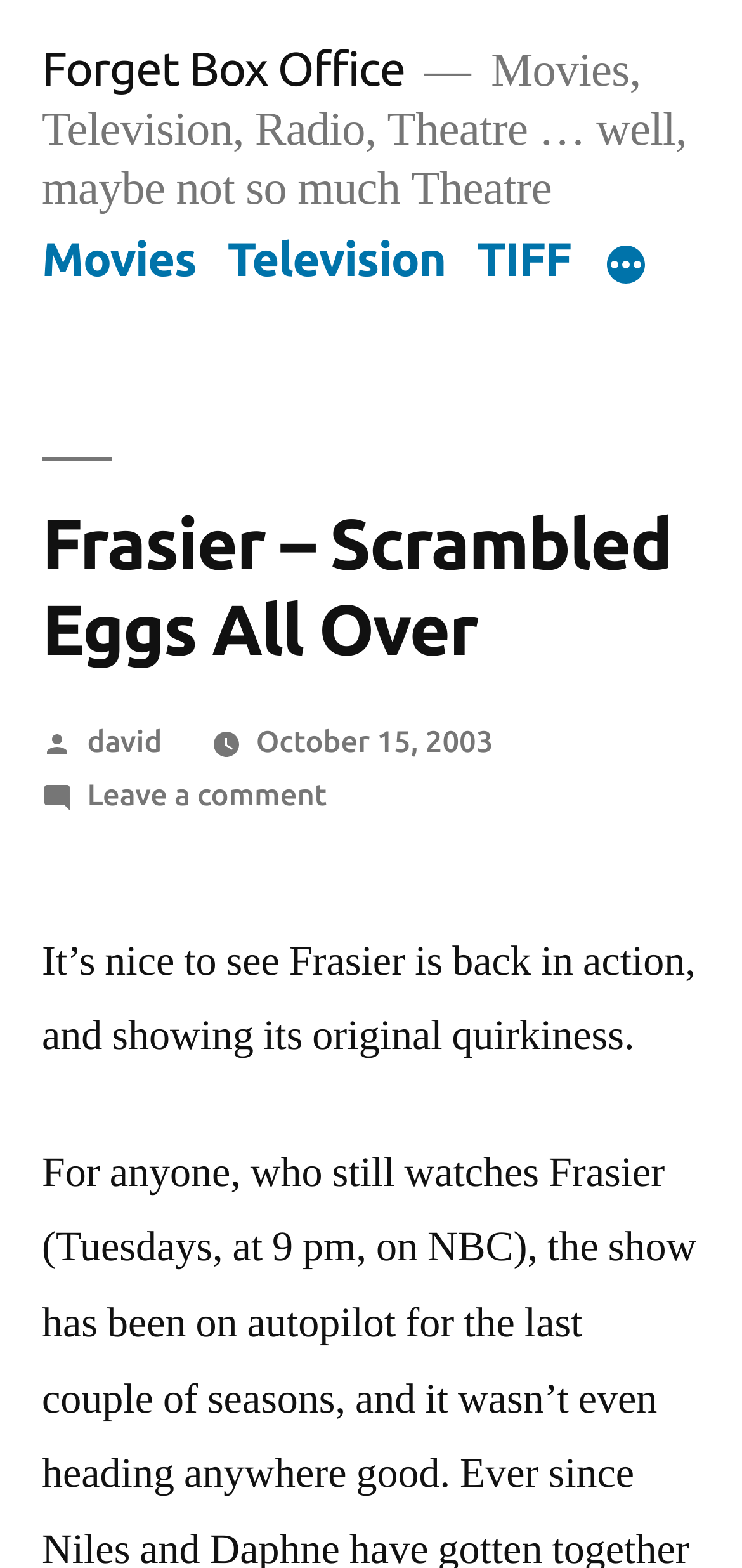What is the category of the webpage?
Based on the image, answer the question with as much detail as possible.

The webpage contains a navigation menu with links to 'Movies', 'Television', and 'TIFF', indicating that the webpage is categorized under Television, as the article is about a TV show.